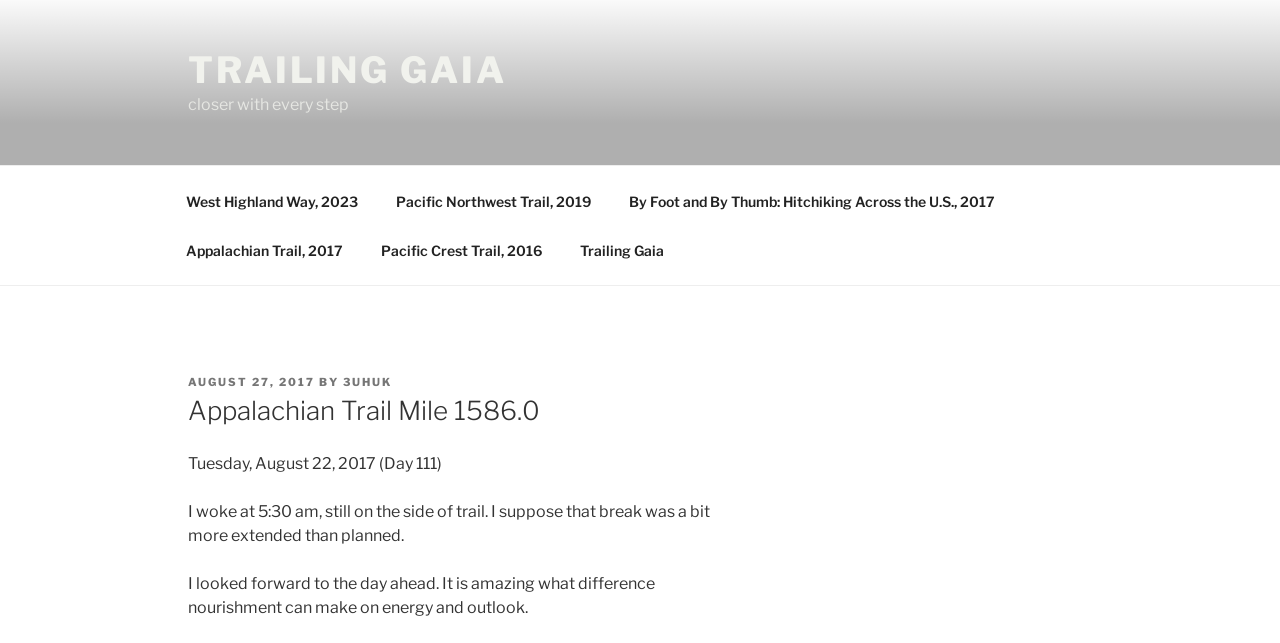Highlight the bounding box coordinates of the region I should click on to meet the following instruction: "go to the Trailing Gaia page".

[0.439, 0.351, 0.532, 0.427]